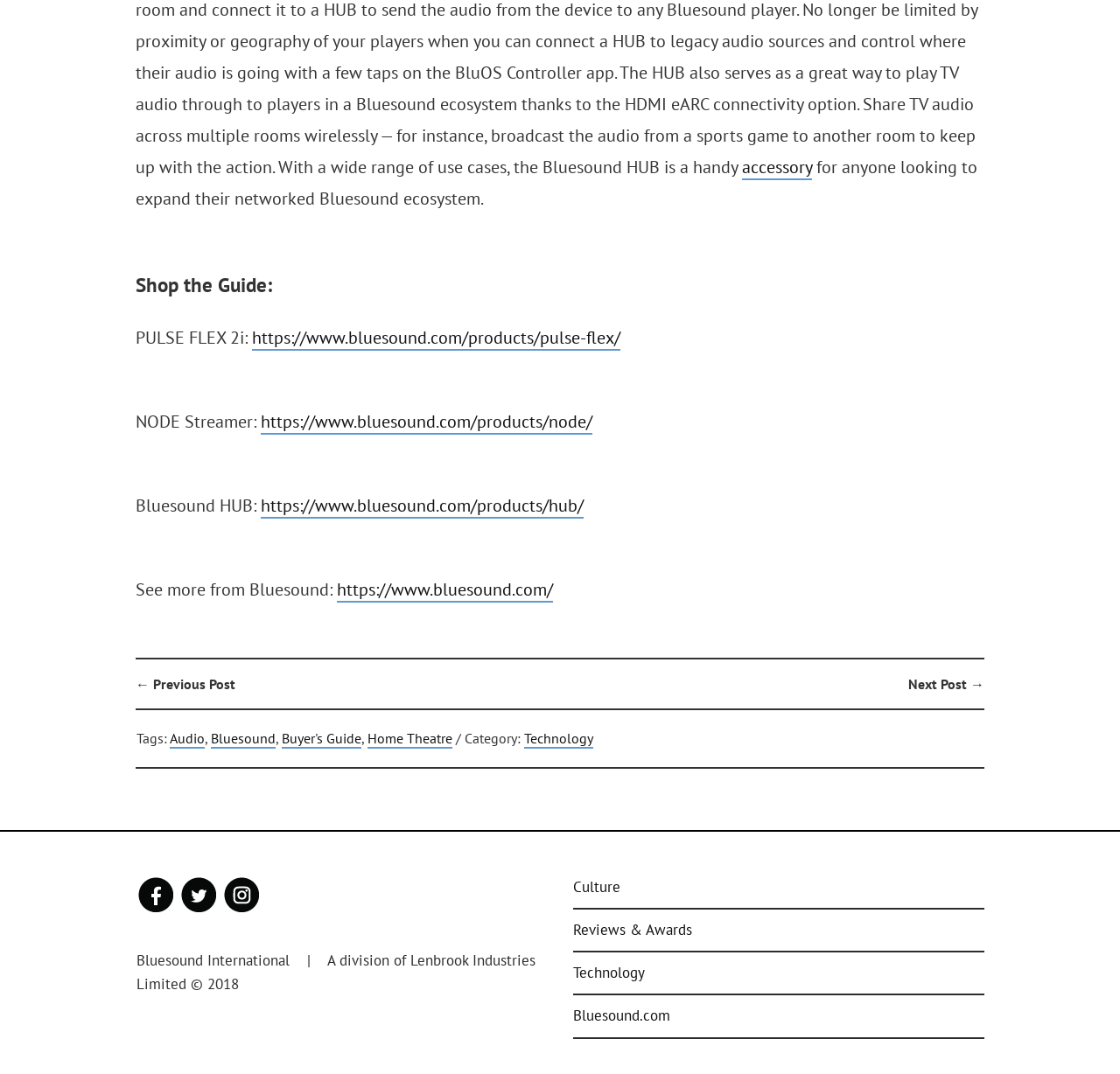Locate the bounding box coordinates of the UI element described by: "https://www.bluesound.com/products/pulse-flex/". Provide the coordinates as four float numbers between 0 and 1, formatted as [left, top, right, bottom].

[0.225, 0.304, 0.554, 0.327]